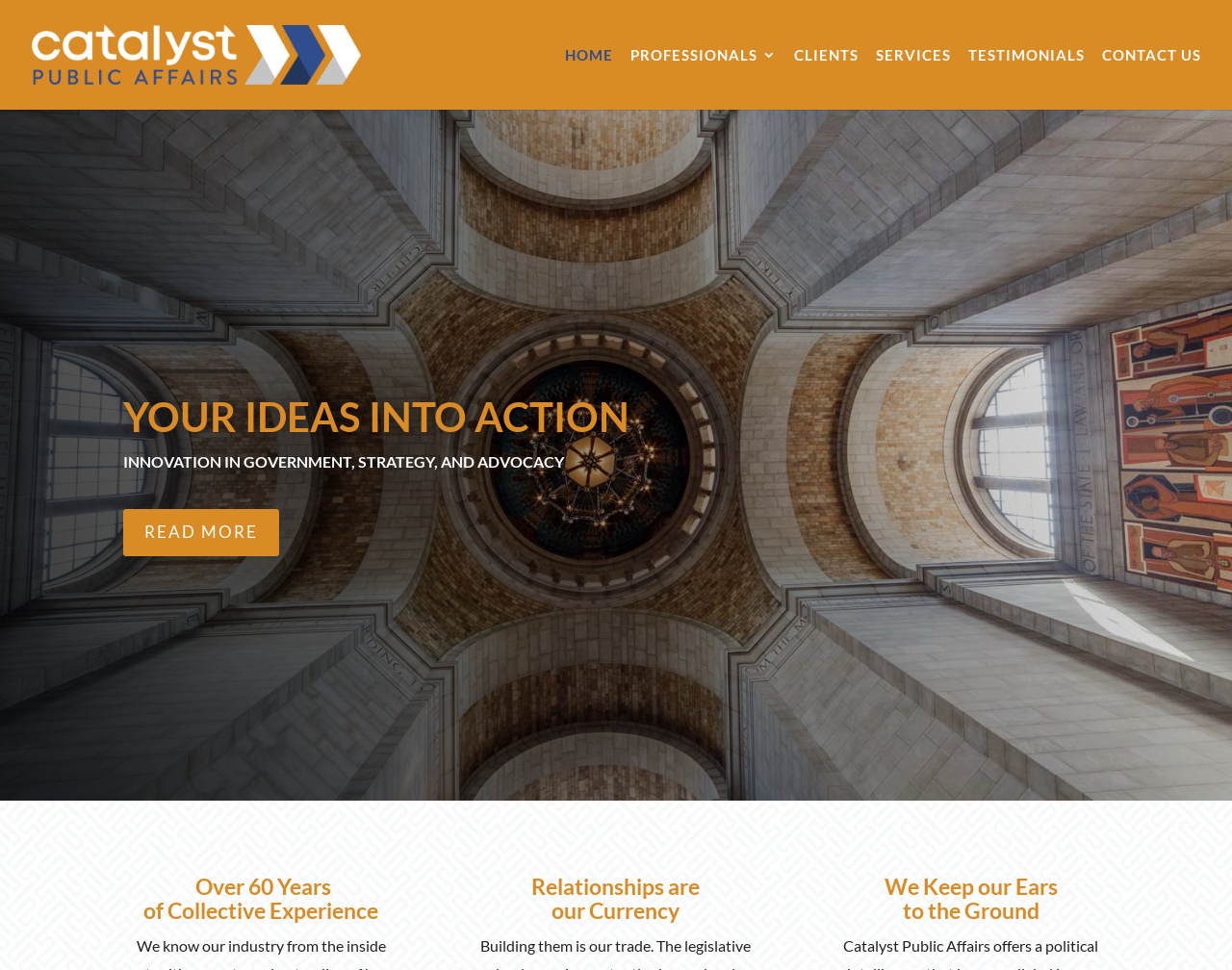How many columns are there in the main content area?
Respond to the question with a well-detailed and thorough answer.

Based on the bounding box coordinates of the heading elements, it appears that there are three columns in the main content area, with each column containing a heading and possibly other content.